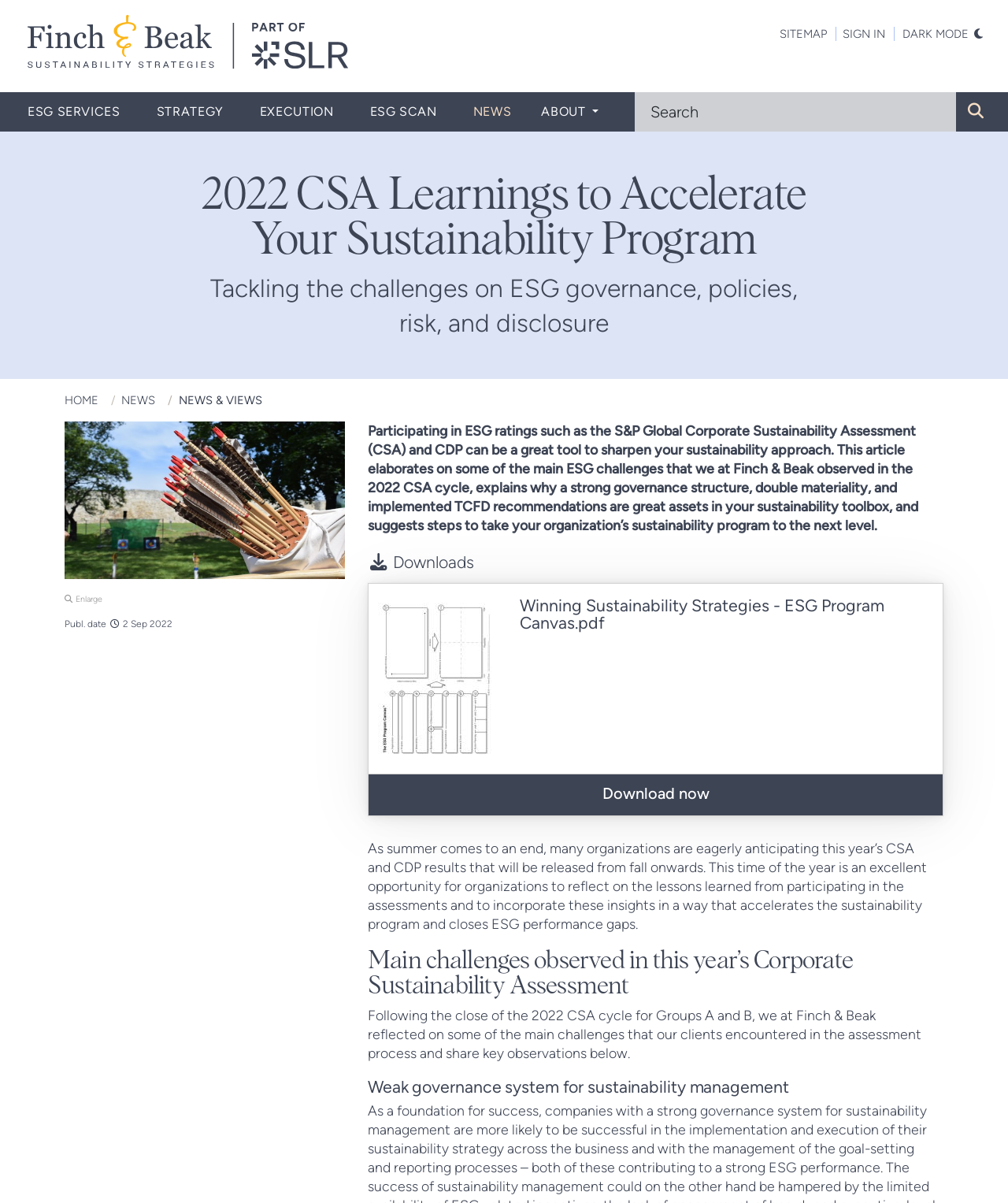Pinpoint the bounding box coordinates of the area that should be clicked to complete the following instruction: "Download Winning Sustainability Strategies - ESG Program Canvas.pdf". The coordinates must be given as four float numbers between 0 and 1, i.e., [left, top, right, bottom].

[0.369, 0.556, 0.497, 0.57]